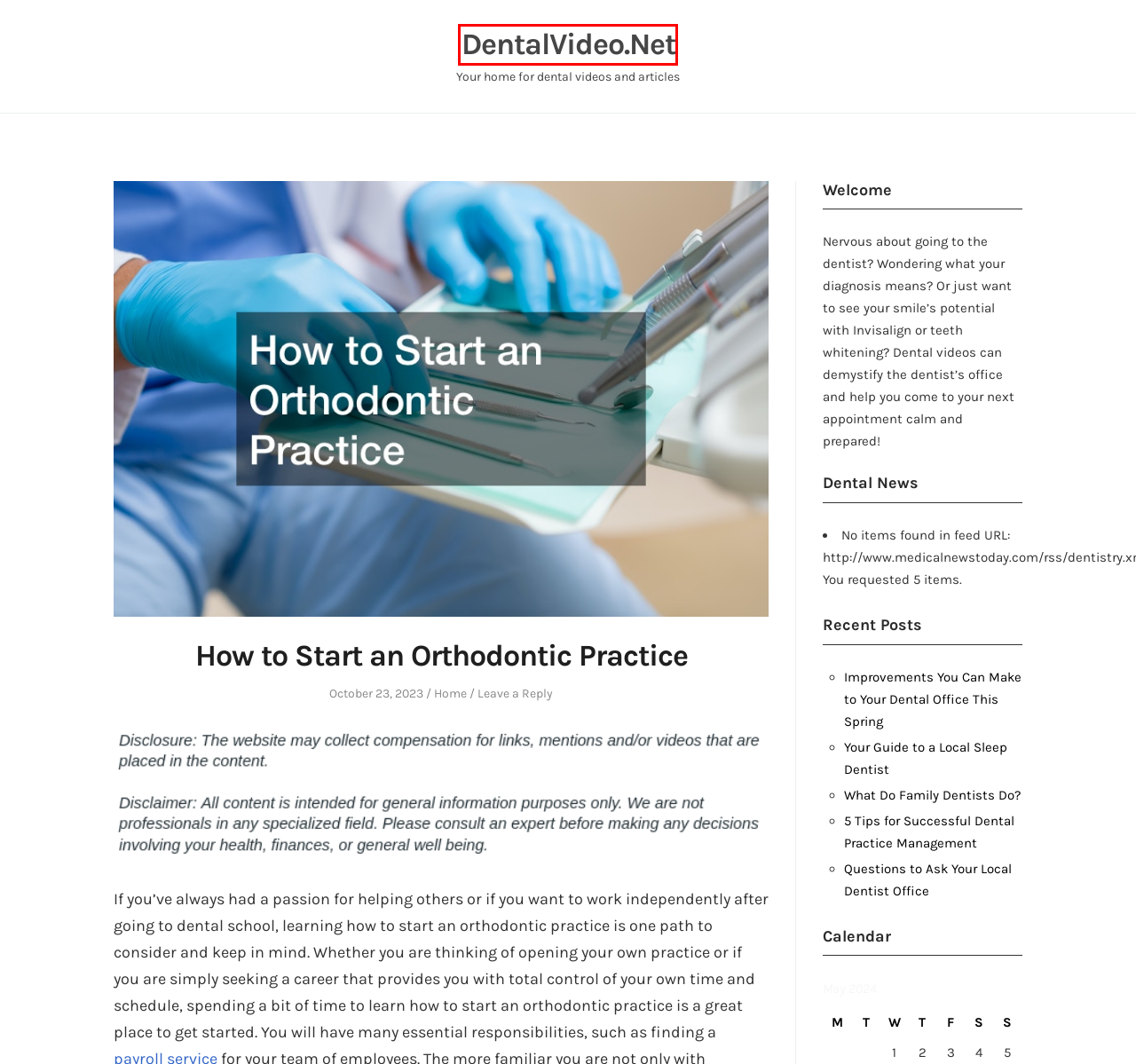You are given a screenshot of a webpage within which there is a red rectangle bounding box. Please choose the best webpage description that matches the new webpage after clicking the selected element in the bounding box. Here are the options:
A. 10 Must Haves For Any Dental Office - DentalVideo.Net
B. 5 Tips for Successful Dental Practice Management - DentalVideo.Net
C. Your Guide to a Local Sleep Dentist - DentalVideo.Net
D. Improvements You Can Make to Your Dental Office This Spring - DentalVideo.Net
E. April 2024 - DentalVideo.Net
F. DentalVideo.Net - Your home for dental videos and articles
G. What Do Family Dentists Do? - DentalVideo.Net
H. Home Archives - DentalVideo.Net

F